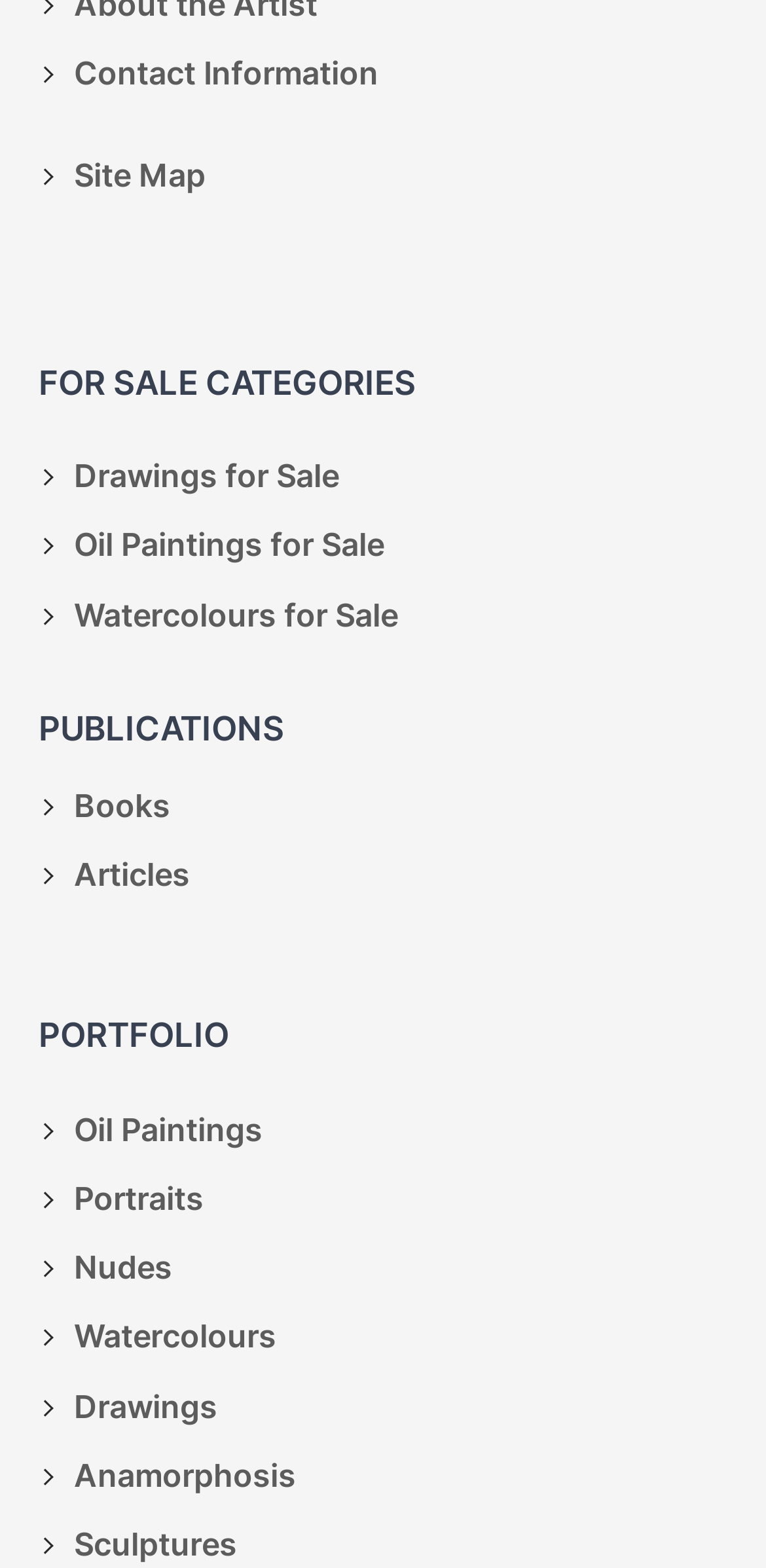Please pinpoint the bounding box coordinates for the region I should click to adhere to this instruction: "Explore oil paintings portfolio".

[0.096, 0.704, 0.342, 0.738]